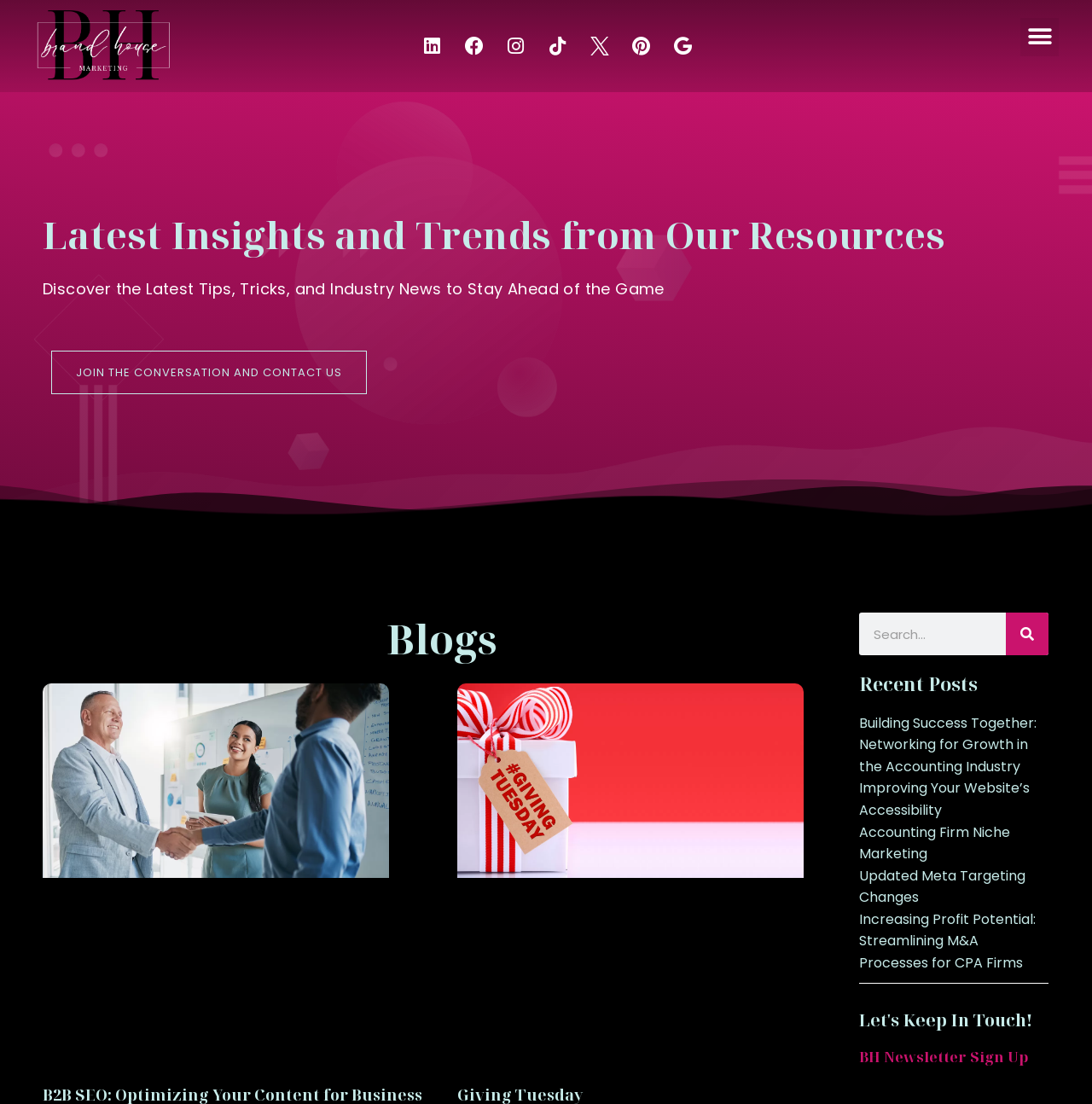Determine the primary headline of the webpage.

Latest Insights and Trends from Our Resources